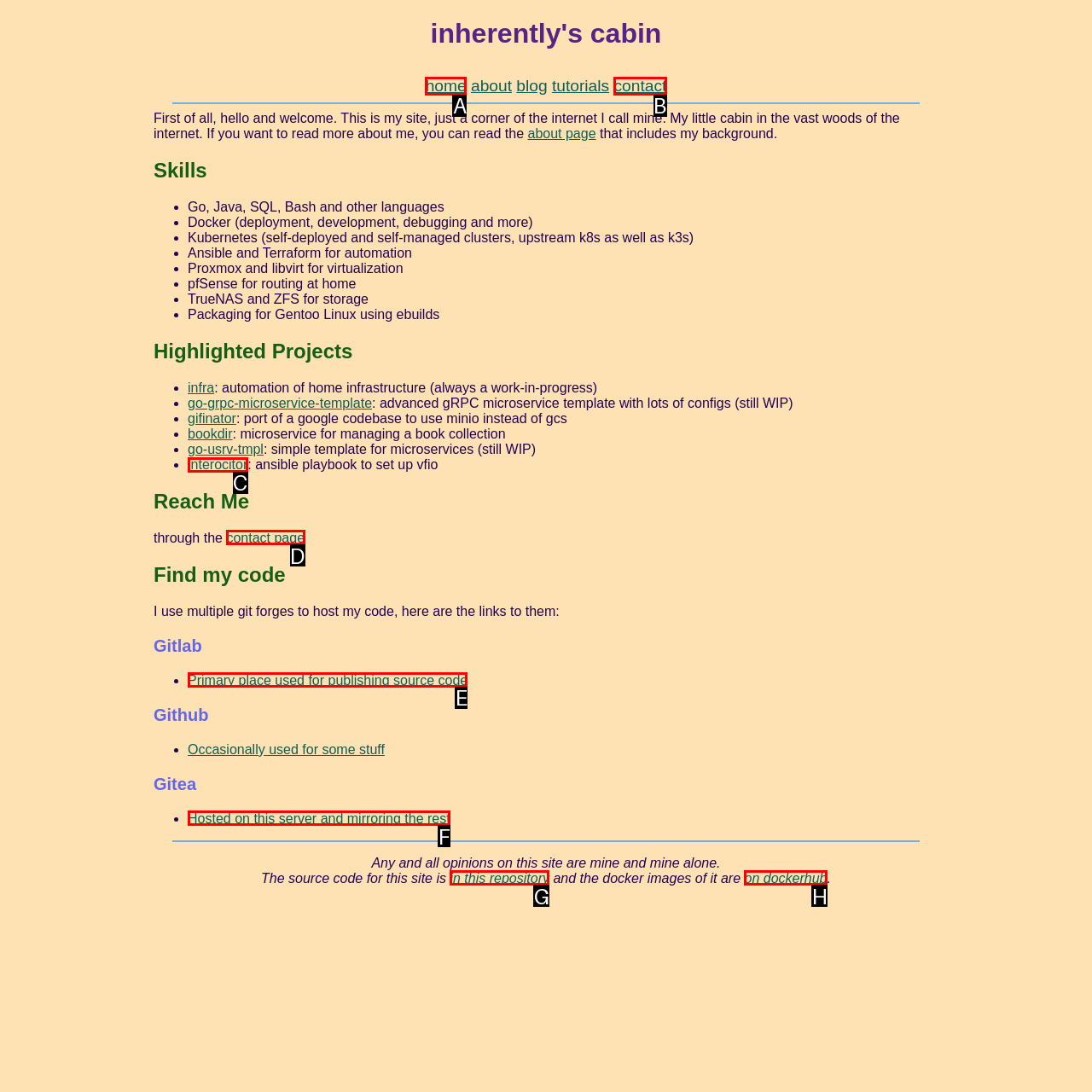Point out which UI element to click to complete this task: check DOI
Answer with the letter corresponding to the right option from the available choices.

None